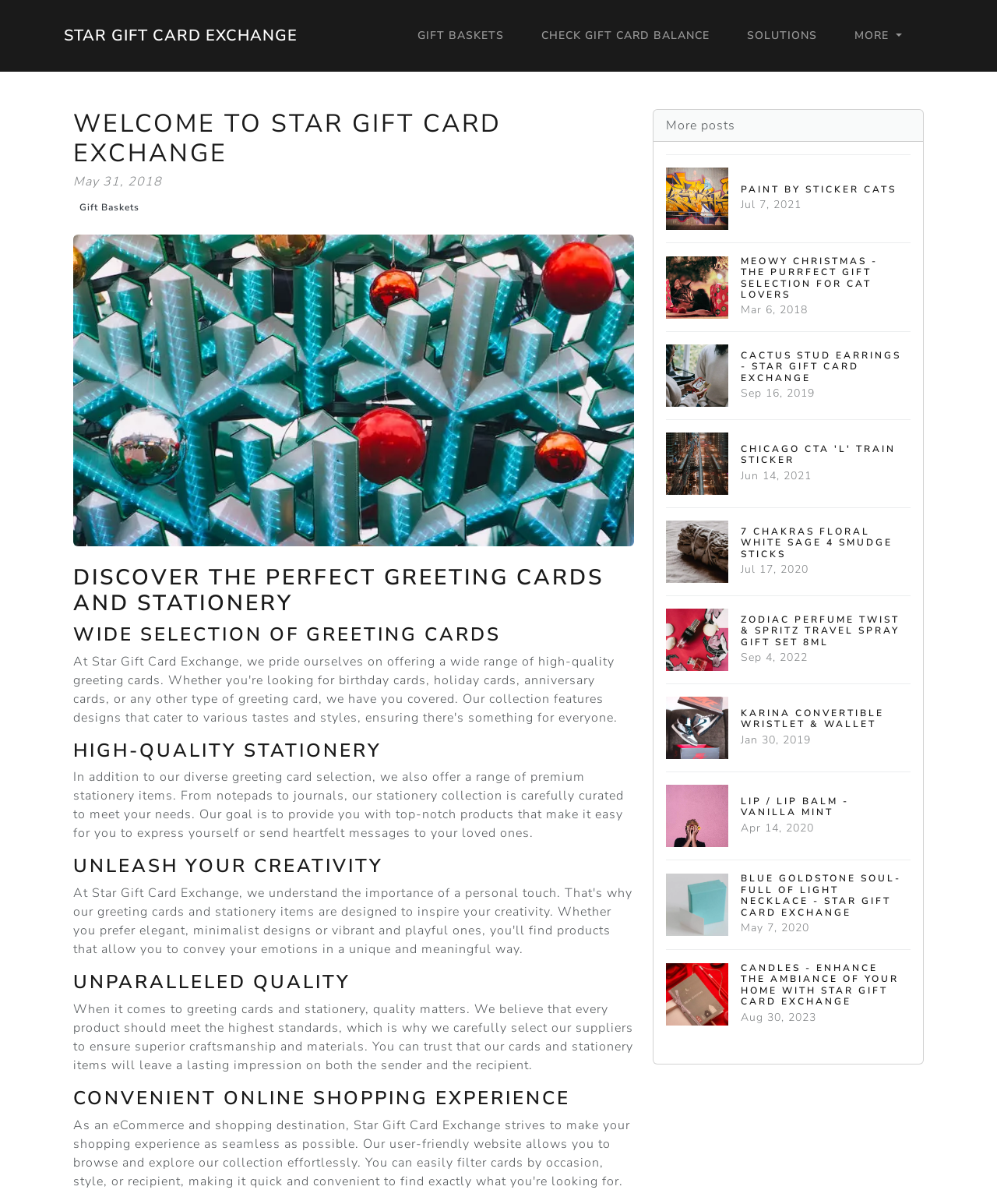What is the purpose of the 'More posts' button? Refer to the image and provide a one-word or short phrase answer.

To load more content